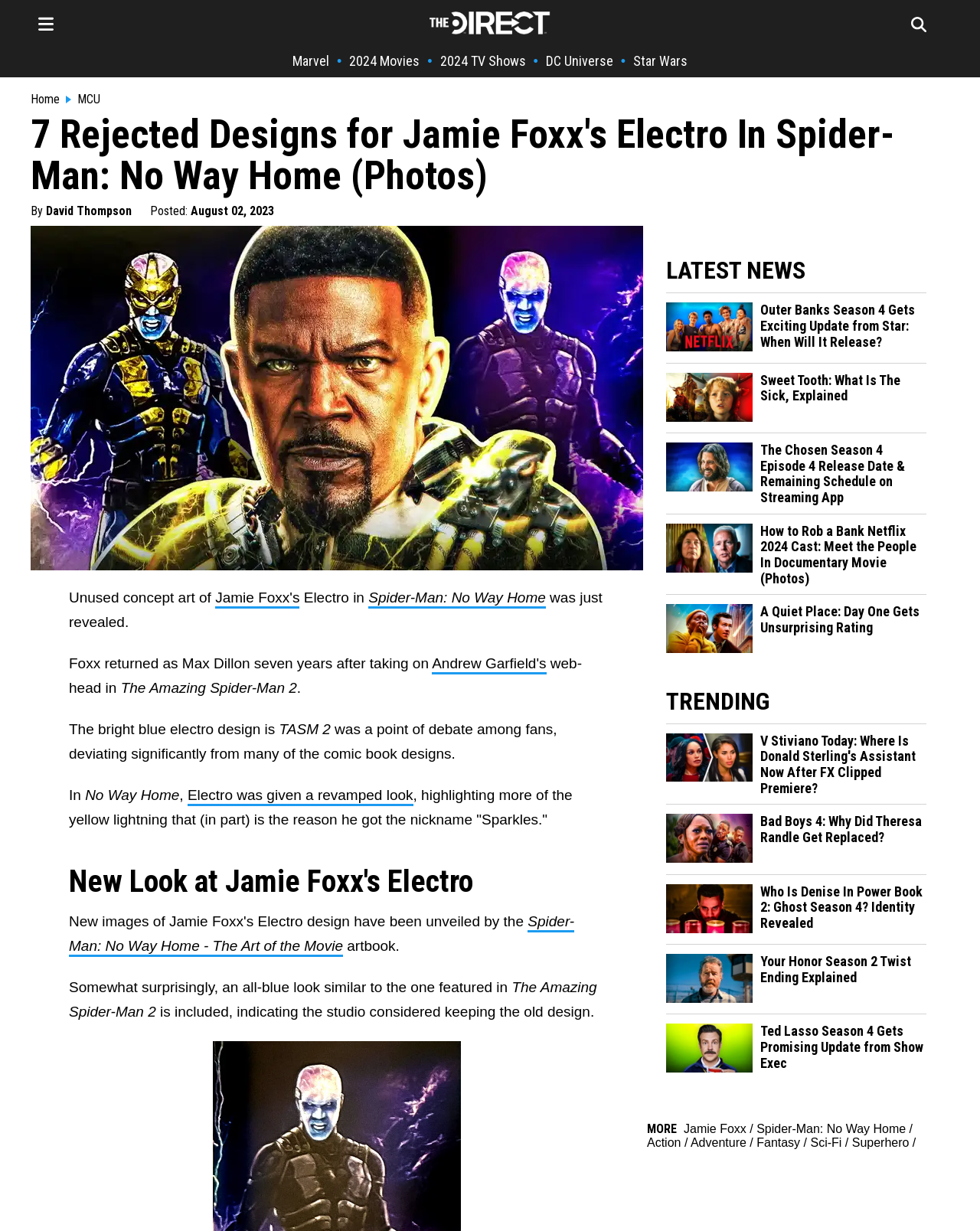Please determine the bounding box coordinates of the element to click in order to execute the following instruction: "Click on the link to Spider-Man: No Way Home". The coordinates should be four float numbers between 0 and 1, specified as [left, top, right, bottom].

[0.376, 0.479, 0.557, 0.495]